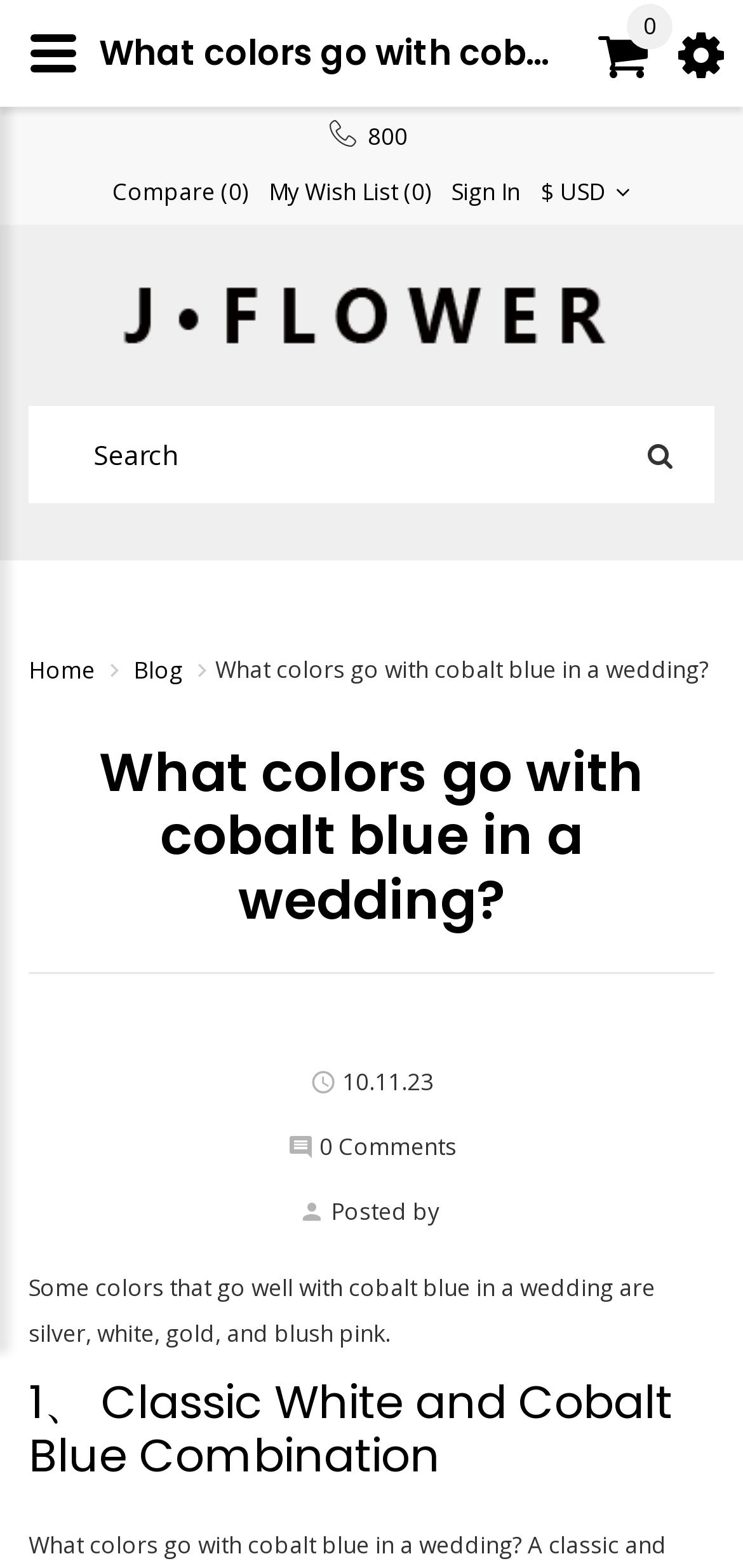Please identify the bounding box coordinates of the area that needs to be clicked to fulfill the following instruction: "Read How To Choose The Right Shelf Label Printer For Your Business?."

None